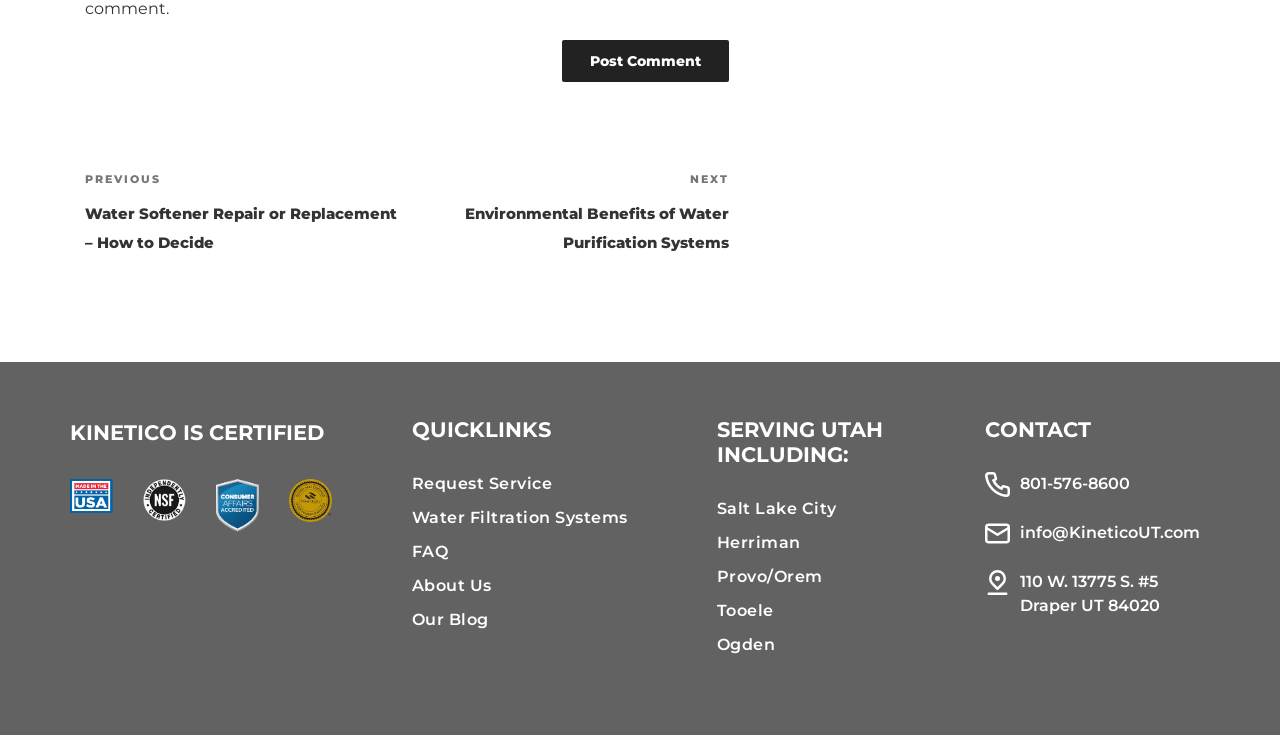What is the contact phone number of the company? Based on the screenshot, please respond with a single word or phrase.

801-576-8600